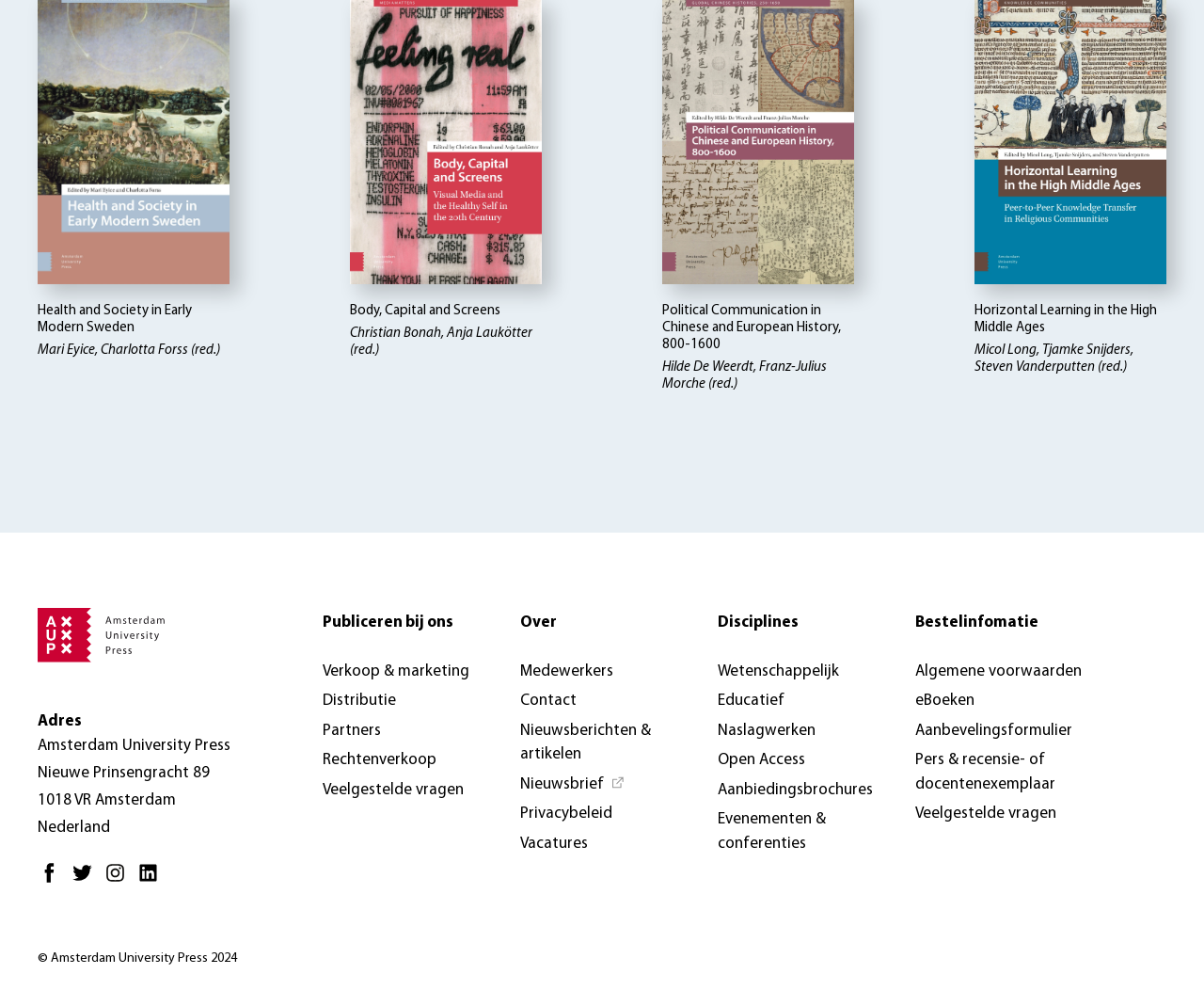Give a one-word or one-phrase response to the question: 
How many navigation links are available in the footer?

14